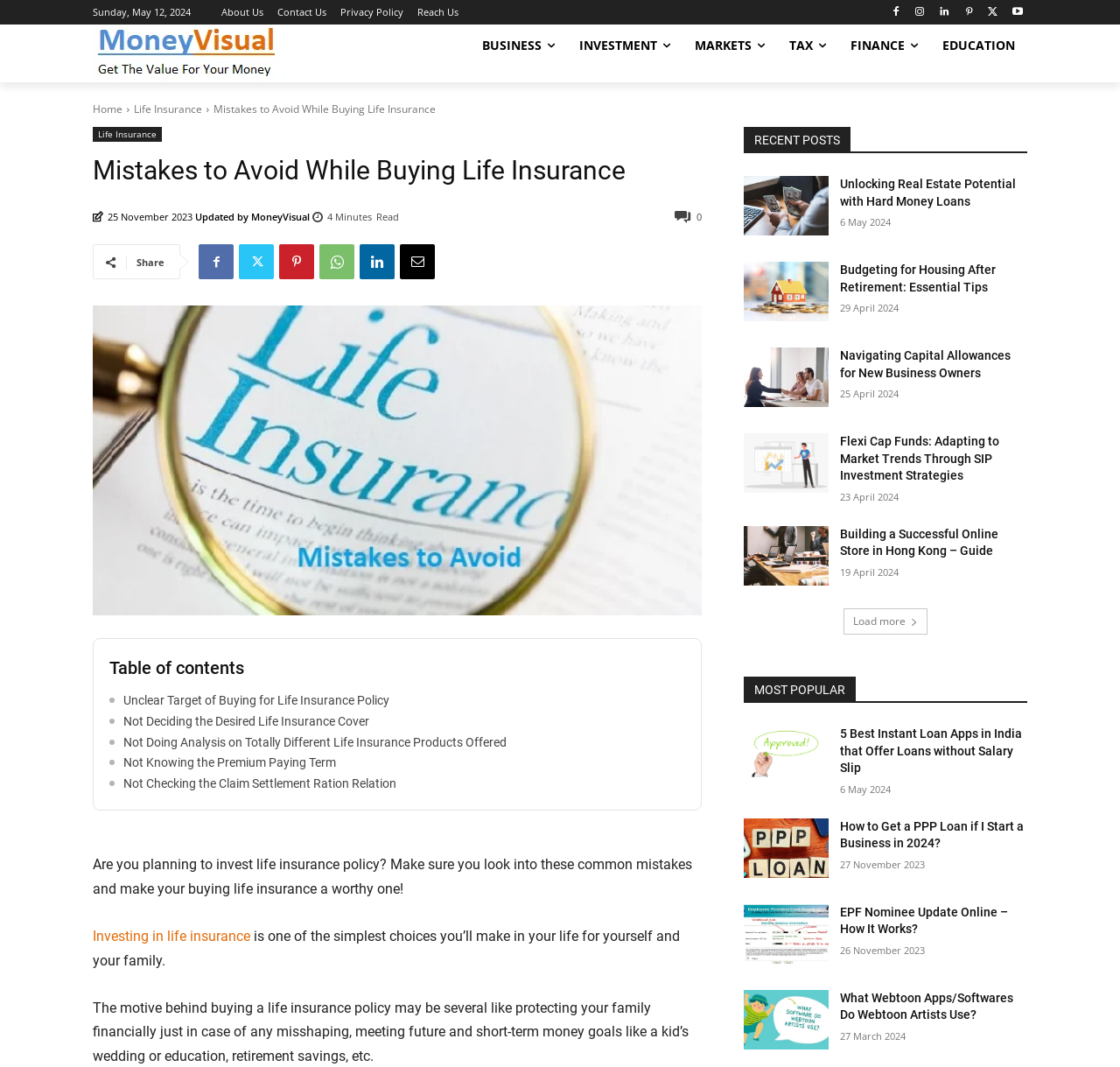Please identify the bounding box coordinates of the element on the webpage that should be clicked to follow this instruction: "Load more recent posts". The bounding box coordinates should be given as four float numbers between 0 and 1, formatted as [left, top, right, bottom].

[0.753, 0.57, 0.828, 0.595]